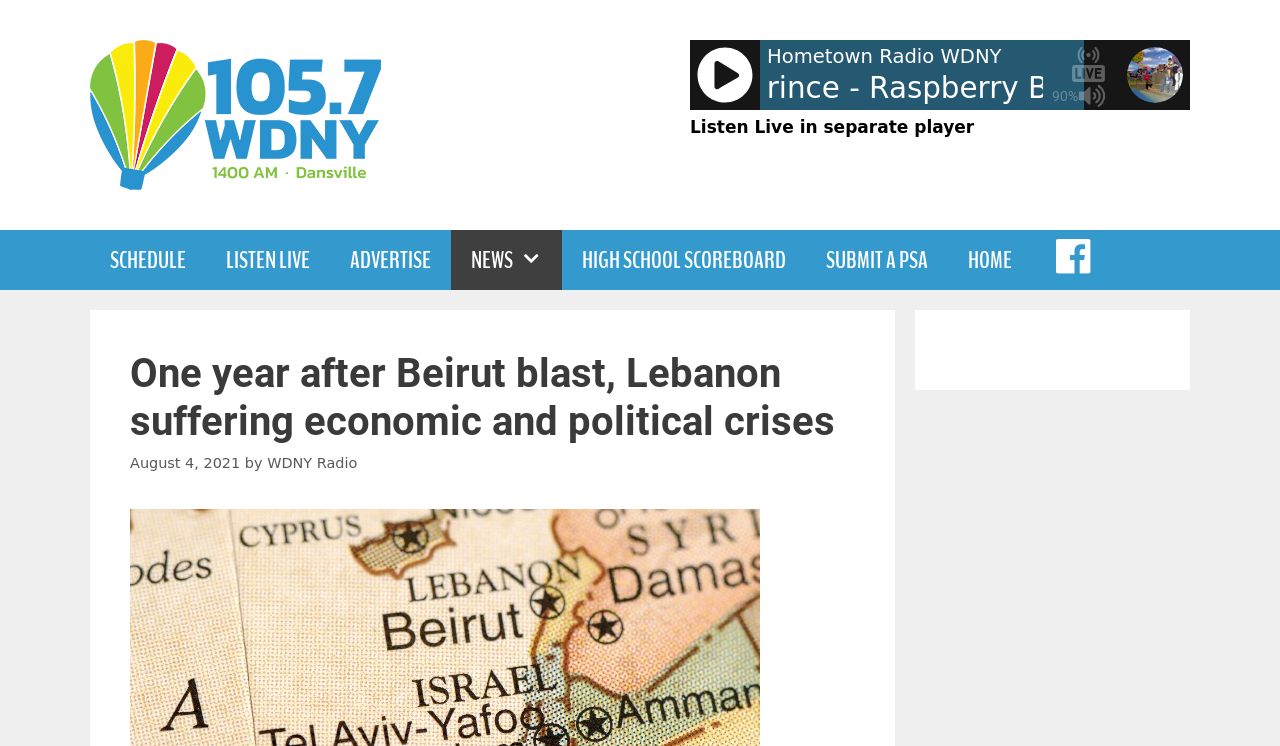What is the name of the radio station?
Look at the screenshot and provide an in-depth answer.

I found the answer by looking at the banner section of the webpage, where I saw the text 'Hometown Radio WDNY' next to an image.